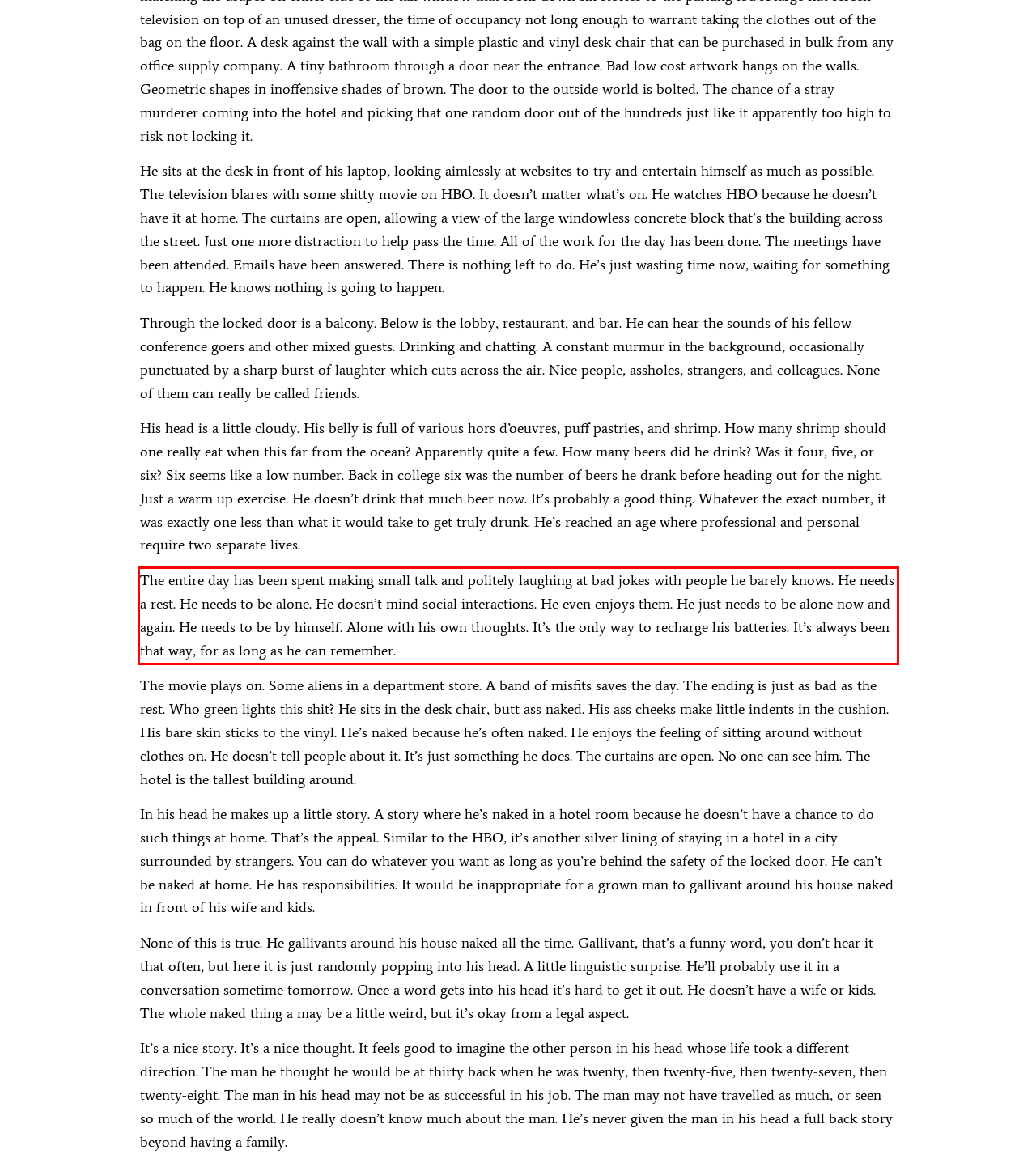Using the provided webpage screenshot, recognize the text content in the area marked by the red bounding box.

The entire day has been spent making small talk and politely laughing at bad jokes with people he barely knows. He needs a rest. He needs to be alone. He doesn’t mind social interactions. He even enjoys them. He just needs to be alone now and again. He needs to be by himself. Alone with his own thoughts. It’s the only way to recharge his batteries. It’s always been that way, for as long as he can remember.